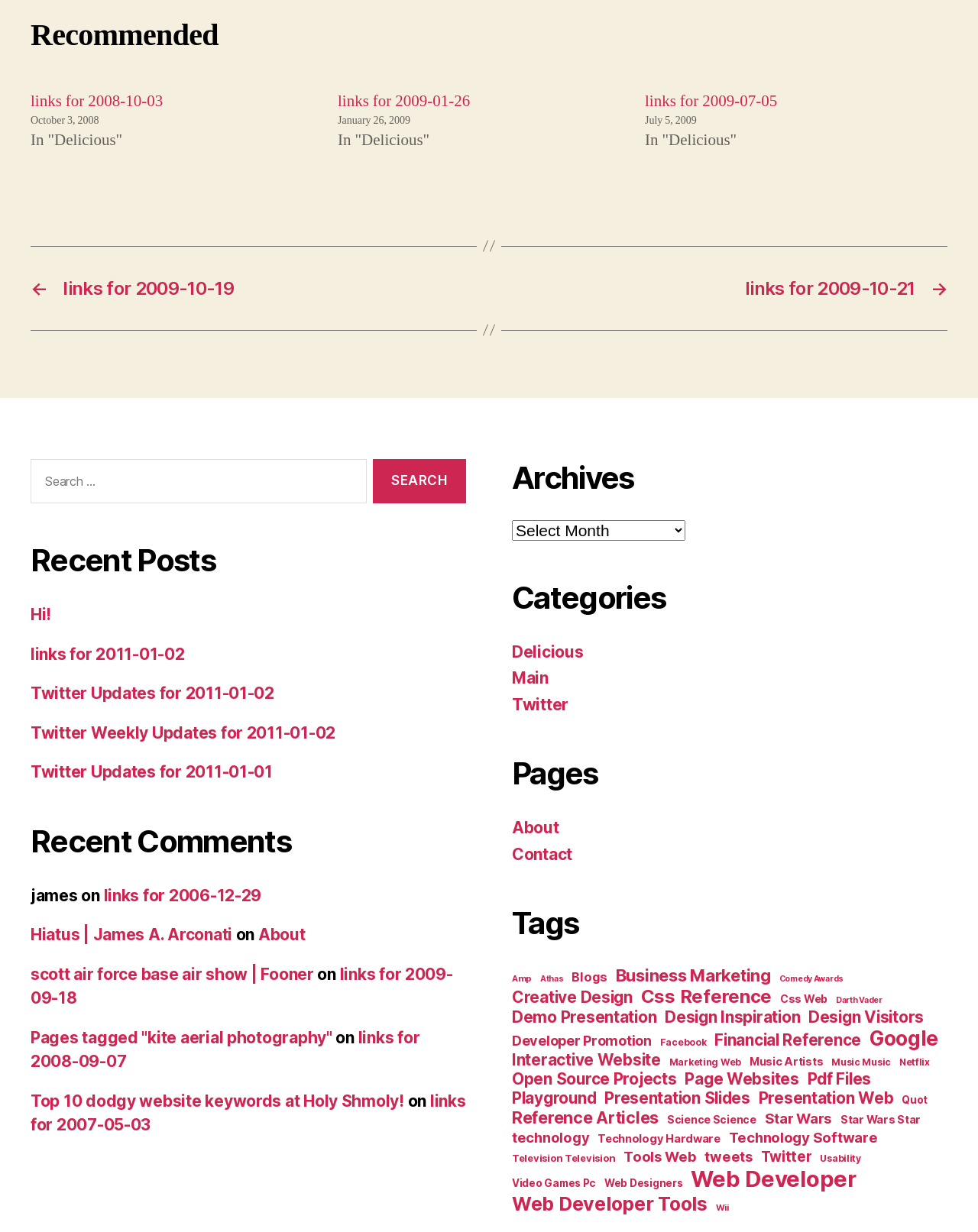Refer to the image and provide a thorough answer to this question:
How many tags are listed?

I counted the number of tags listed under the 'Tags' heading, which are listed in alphabetical order.